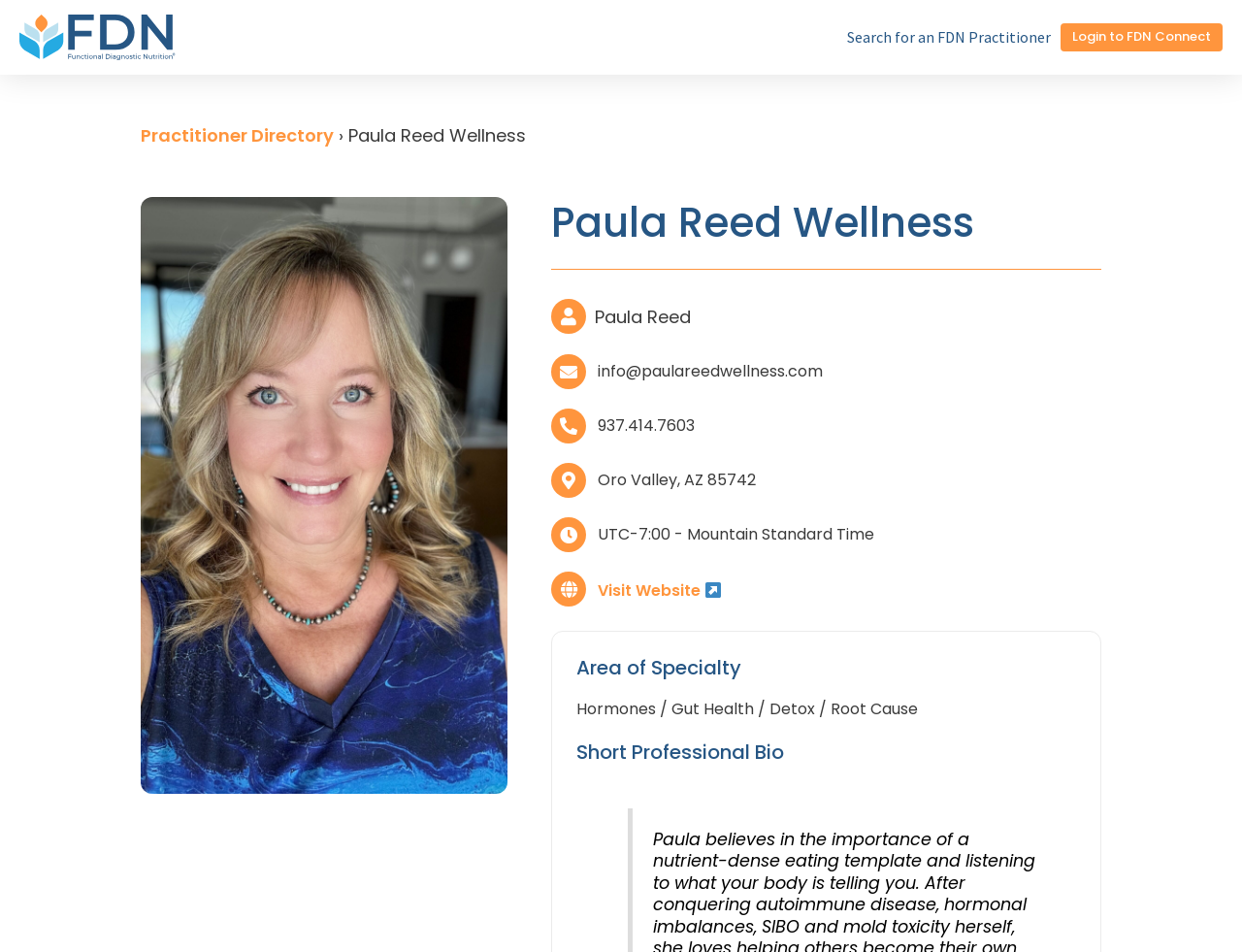Bounding box coordinates are given in the format (top-left x, top-left y, bottom-right x, bottom-right y). All values should be floating point numbers between 0 and 1. Provide the bounding box coordinate for the UI element described as: Contact

None